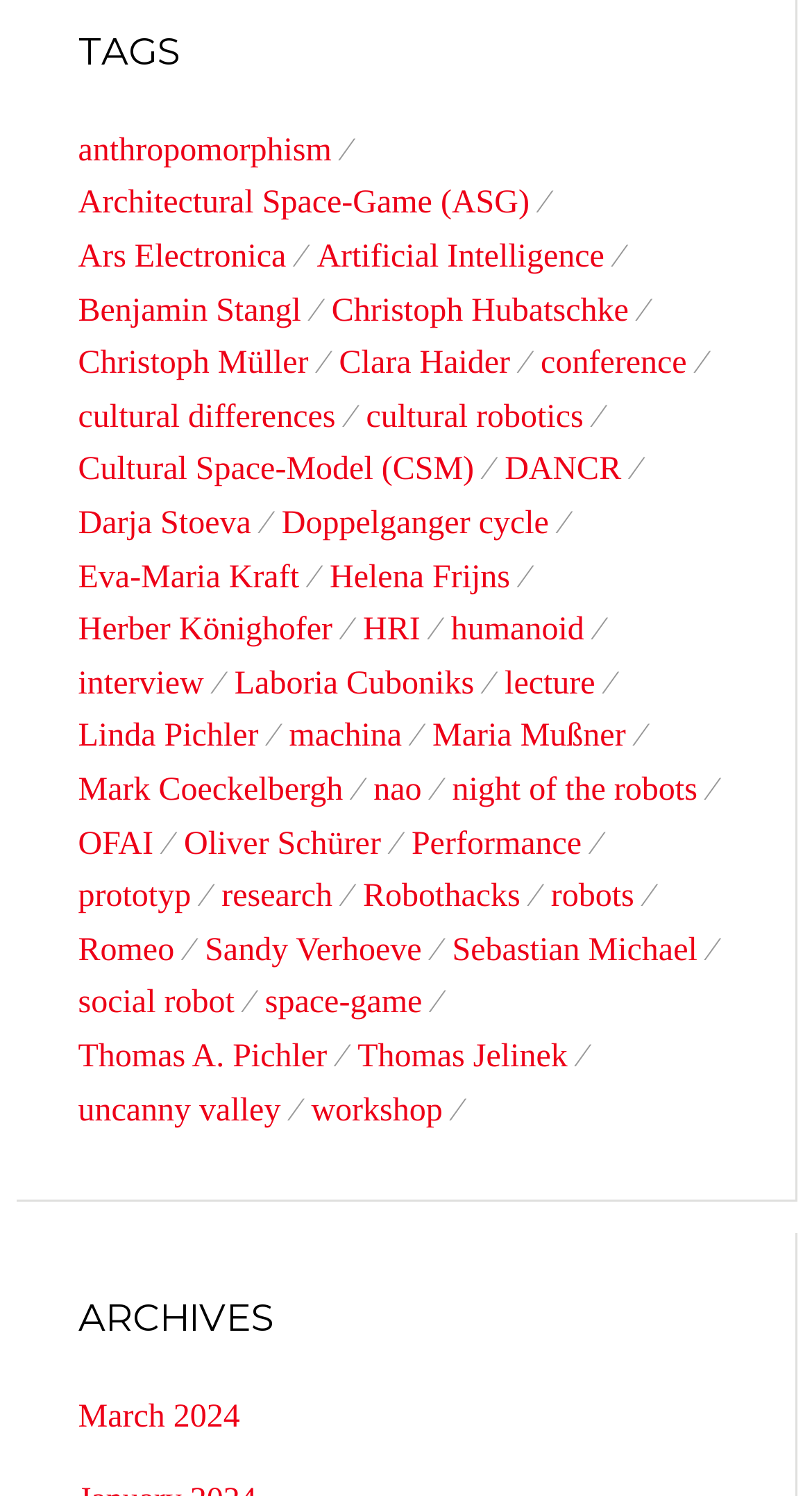How many items are associated with 'Christoph Hubatschke'?
Refer to the image and respond with a one-word or short-phrase answer.

45